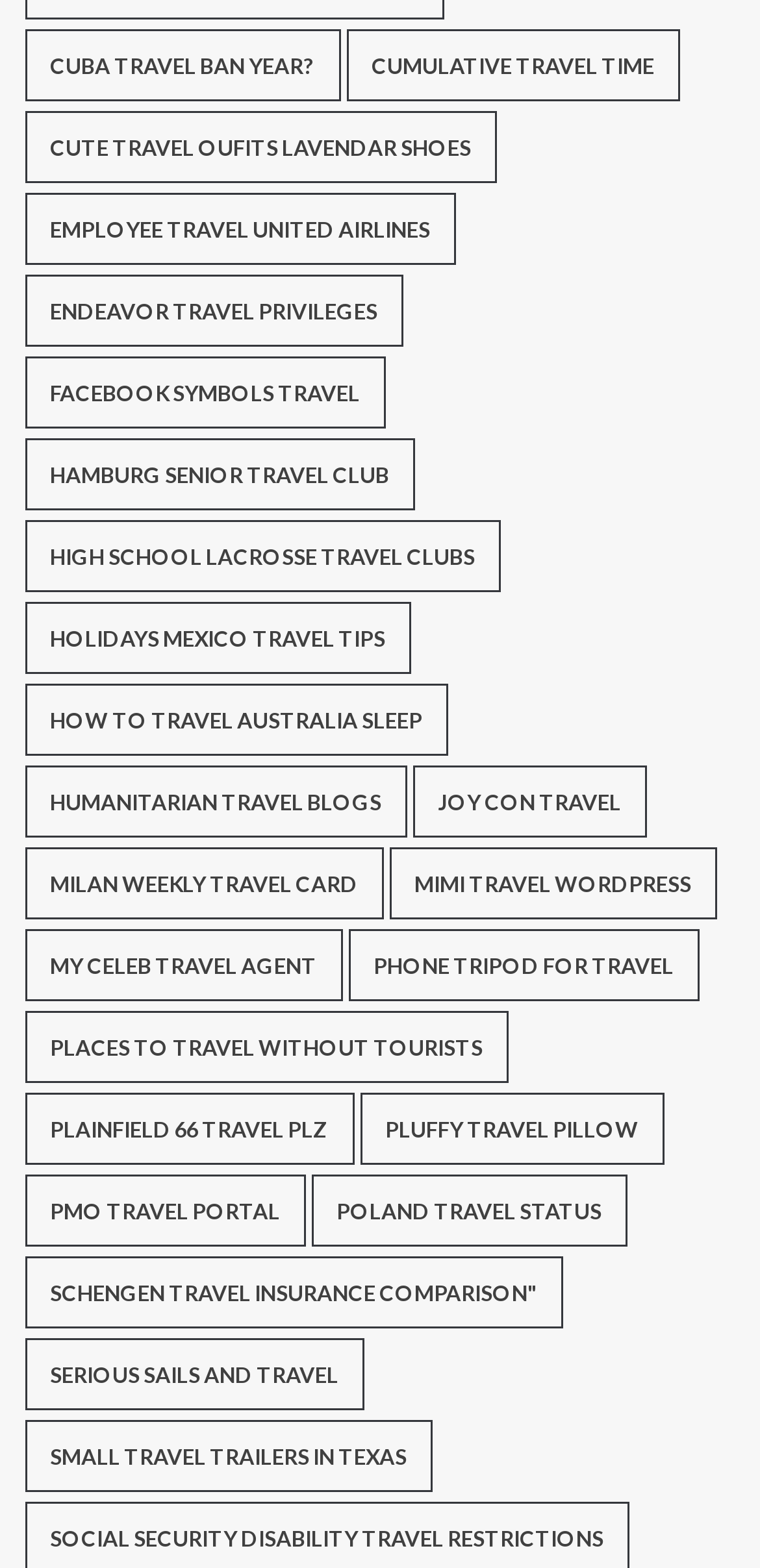Indicate the bounding box coordinates of the clickable region to achieve the following instruction: "Learn about Employee Travel United Airlines."

[0.032, 0.123, 0.599, 0.169]